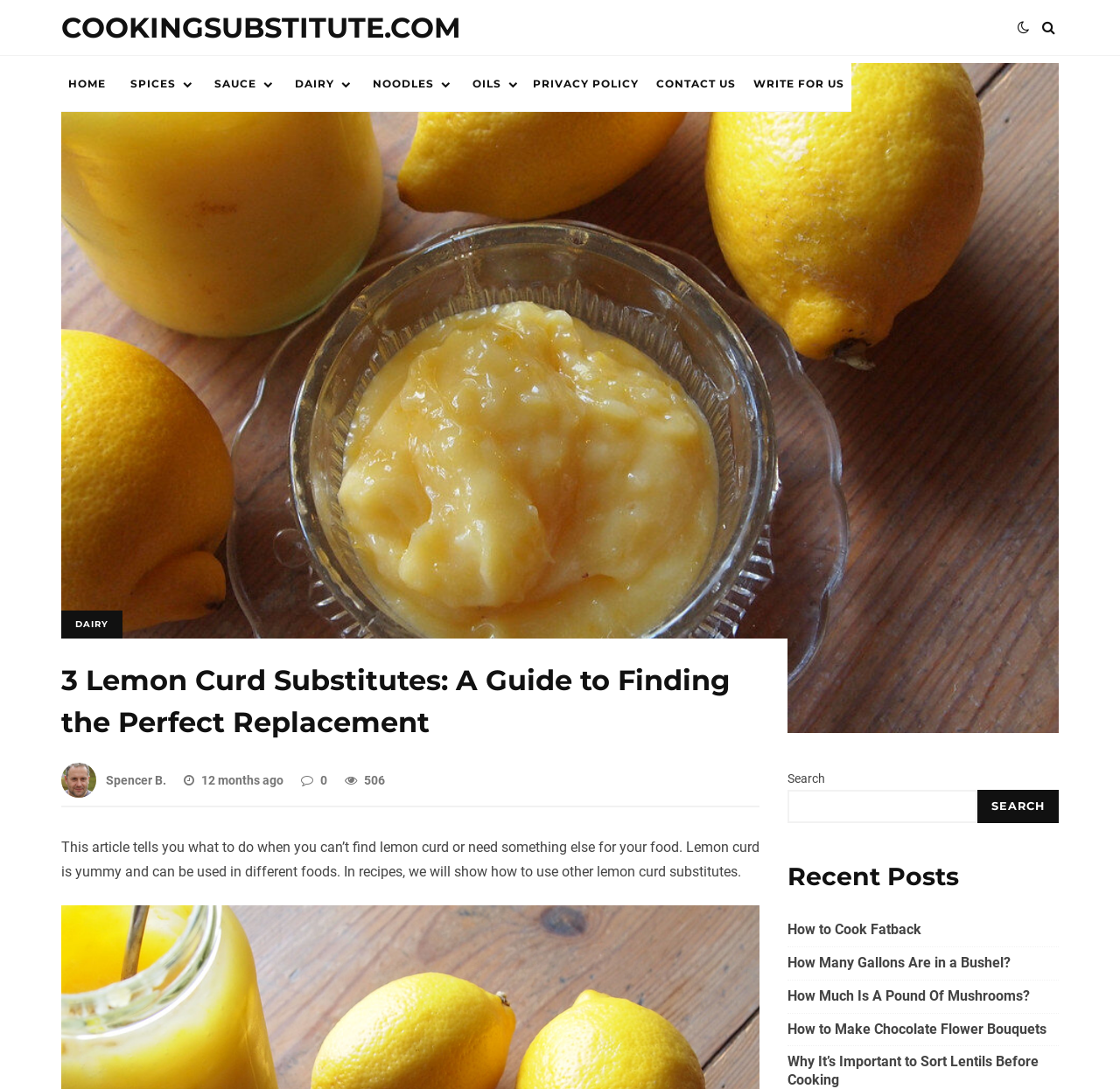Locate the bounding box coordinates of the clickable element to fulfill the following instruction: "Click on the HOME link". Provide the coordinates as four float numbers between 0 and 1 in the format [left, top, right, bottom].

[0.055, 0.051, 0.101, 0.103]